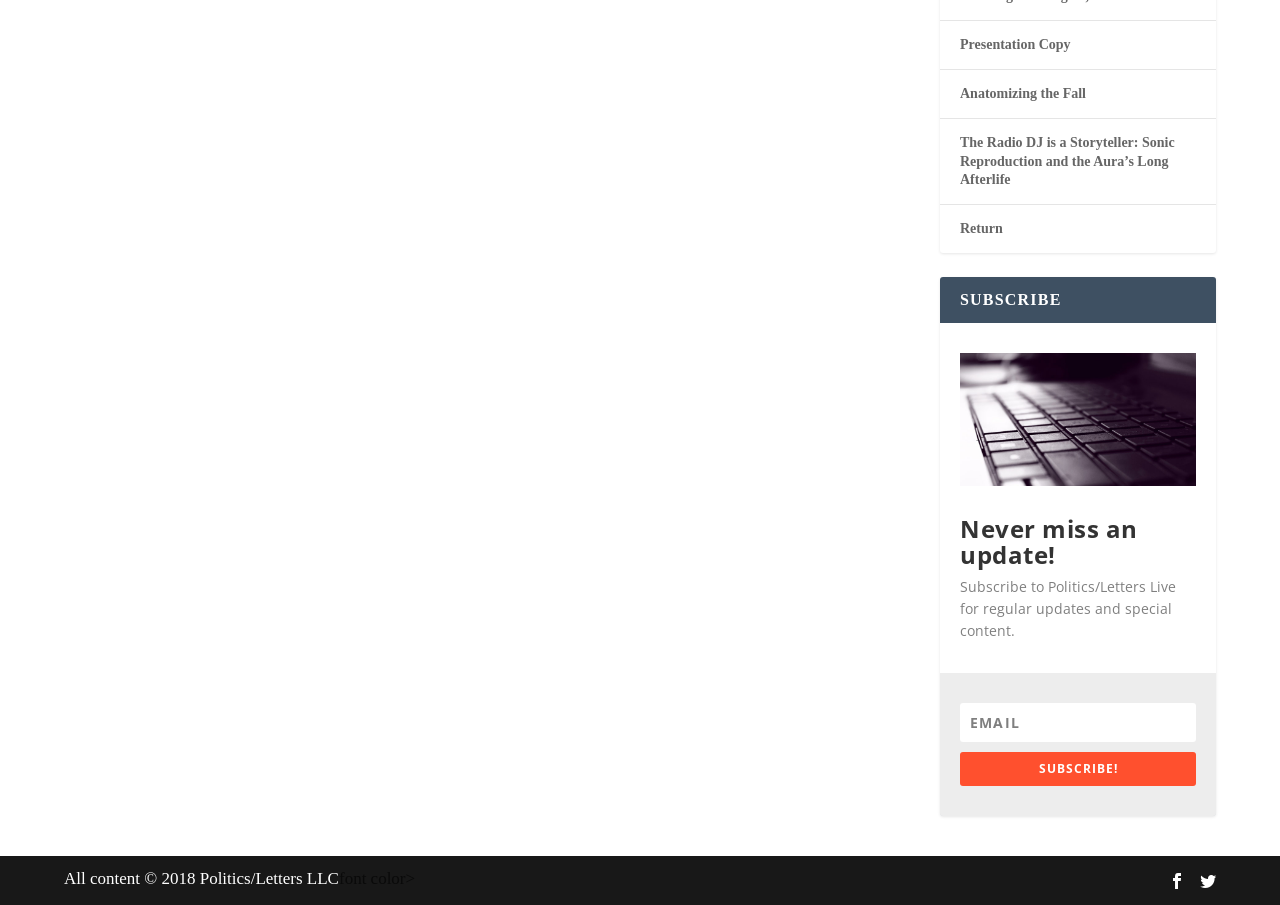Find and provide the bounding box coordinates for the UI element described with: "Read More".

[0.066, 0.497, 0.142, 0.535]